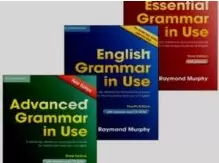Analyze the image and describe all key details you can observe.

The image features three notable grammar reference books authored by Raymond Murphy, showcasing their distinct covers. 

1. **Advanced Grammar in Use**: This book is prominently displayed at the bottom, featuring a dark green cover with bold, bright yellow text, highlighting its focus on advanced grammar concepts.

2. **English Grammar in Use**: Positioned in the center, this edition is renowned for its comprehensive coverage of English grammar, displayed with a striking blue cover and bright yellow lettering, making it easily identifiable to learners. 

3. **Essential Grammar in Use**: The top book is designed in a bright red cover that captures attention, indicating its focus on the essential elements of English grammar, perfect for beginners or those looking to solidify their foundational skills.

Together, these books form a valuable set for anyone looking to improve their English grammar knowledge, ranging from basic to advanced levels.